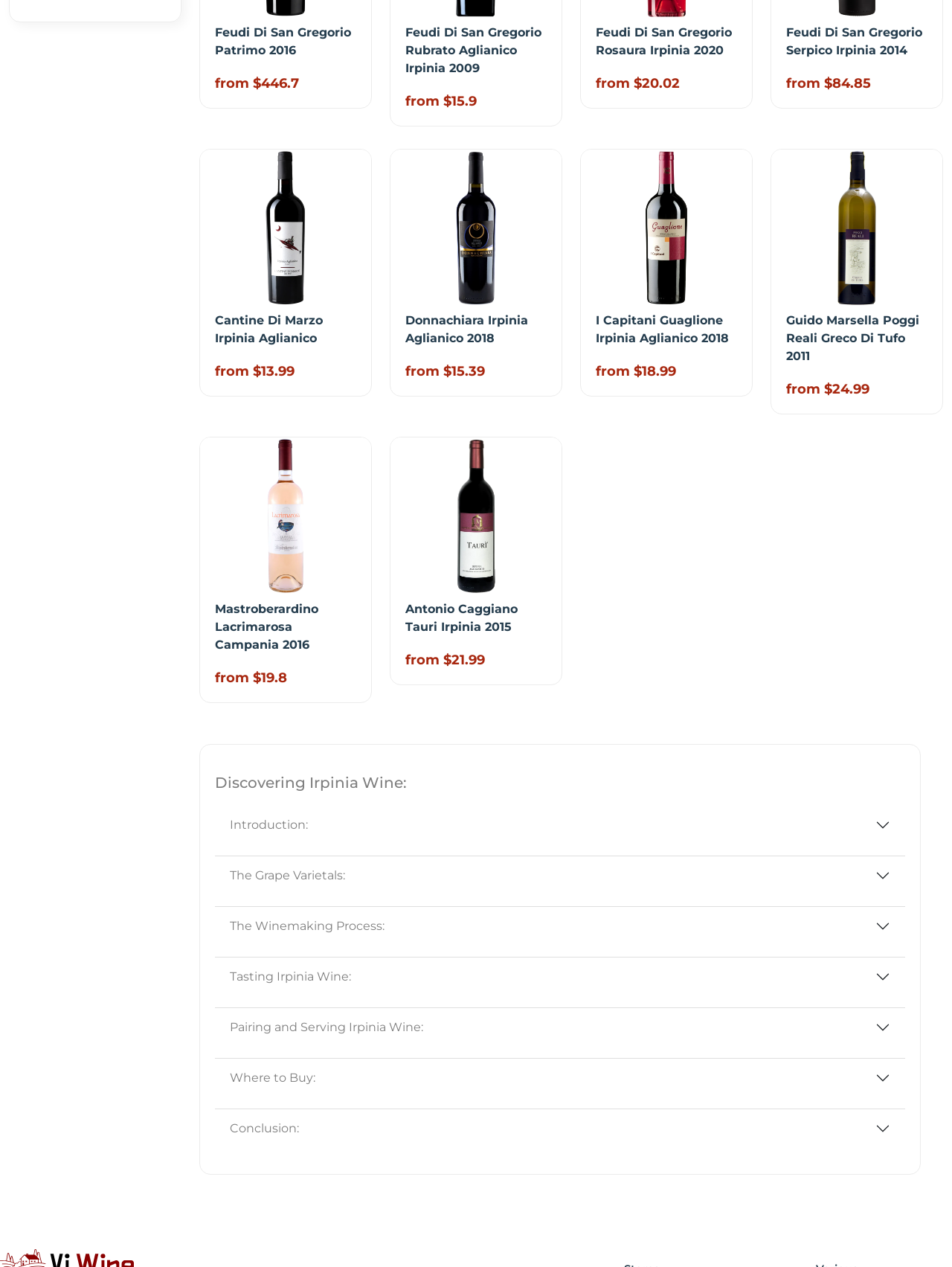Find and specify the bounding box coordinates that correspond to the clickable region for the instruction: "Expand Introduction".

[0.226, 0.636, 0.951, 0.666]